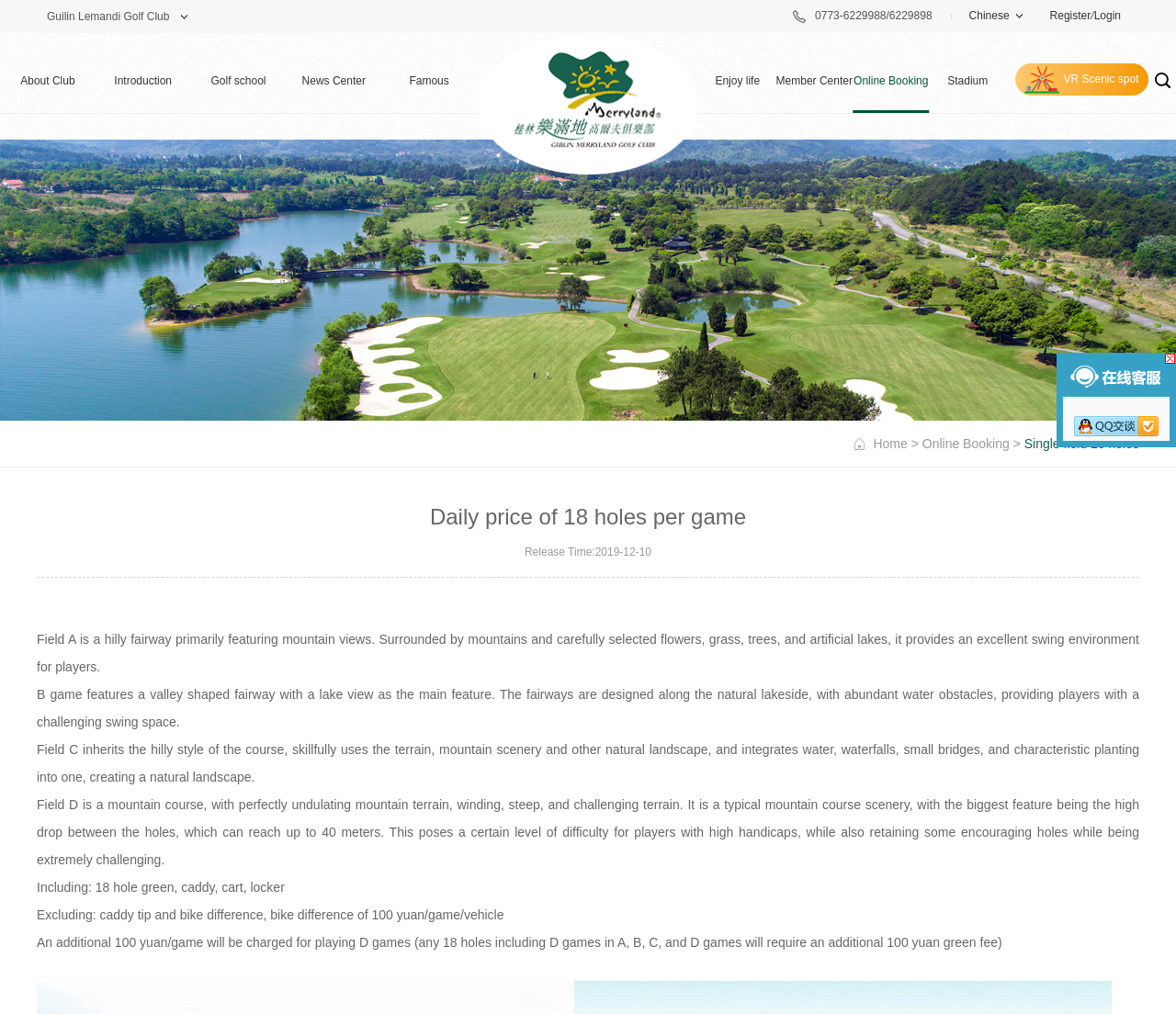Determine the bounding box coordinates of the element that should be clicked to execute the following command: "Click on the 'Theme Park' link".

[0.04, 0.043, 0.091, 0.059]